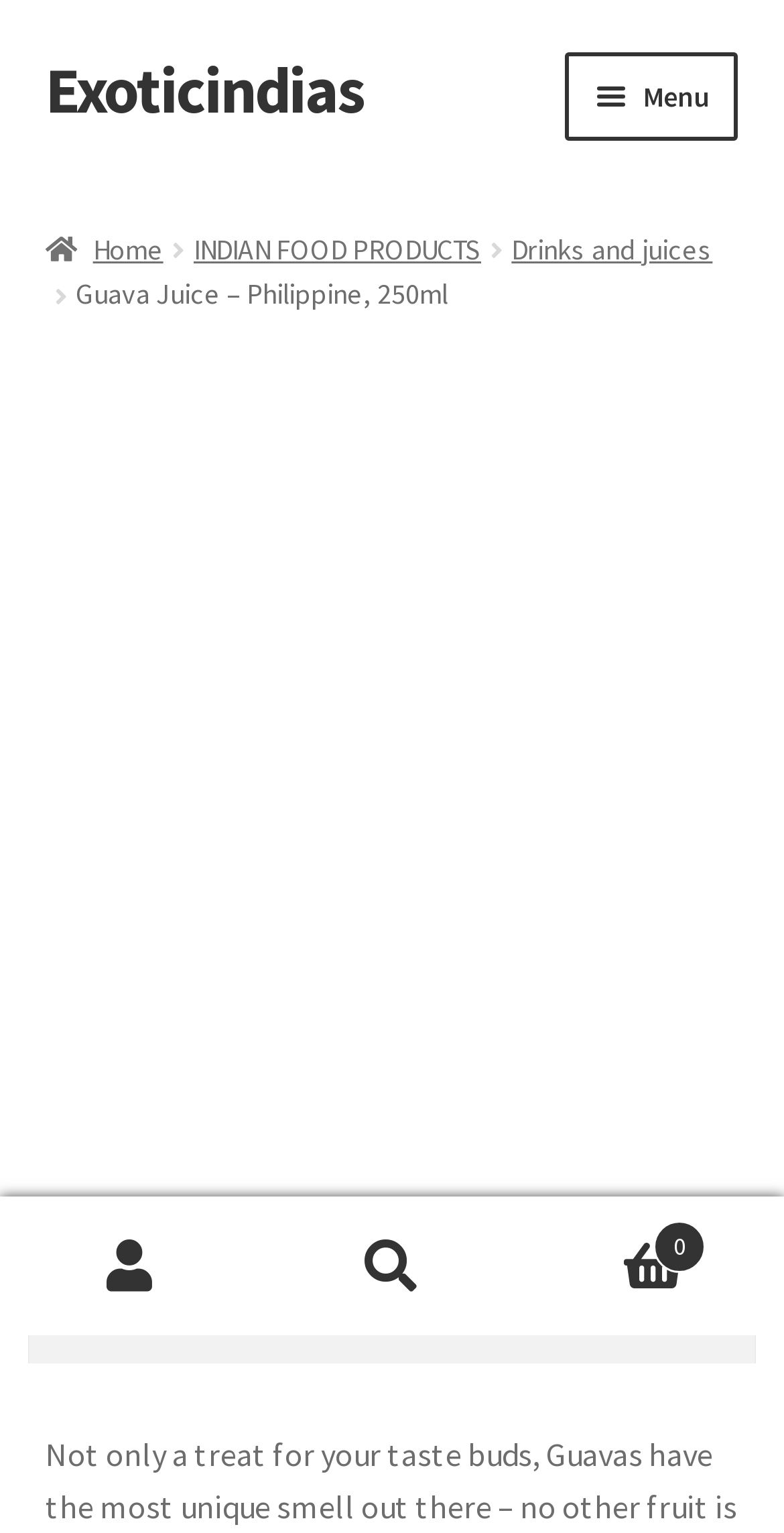What is the name of the product?
Based on the screenshot, provide your answer in one word or phrase.

Guava Juice